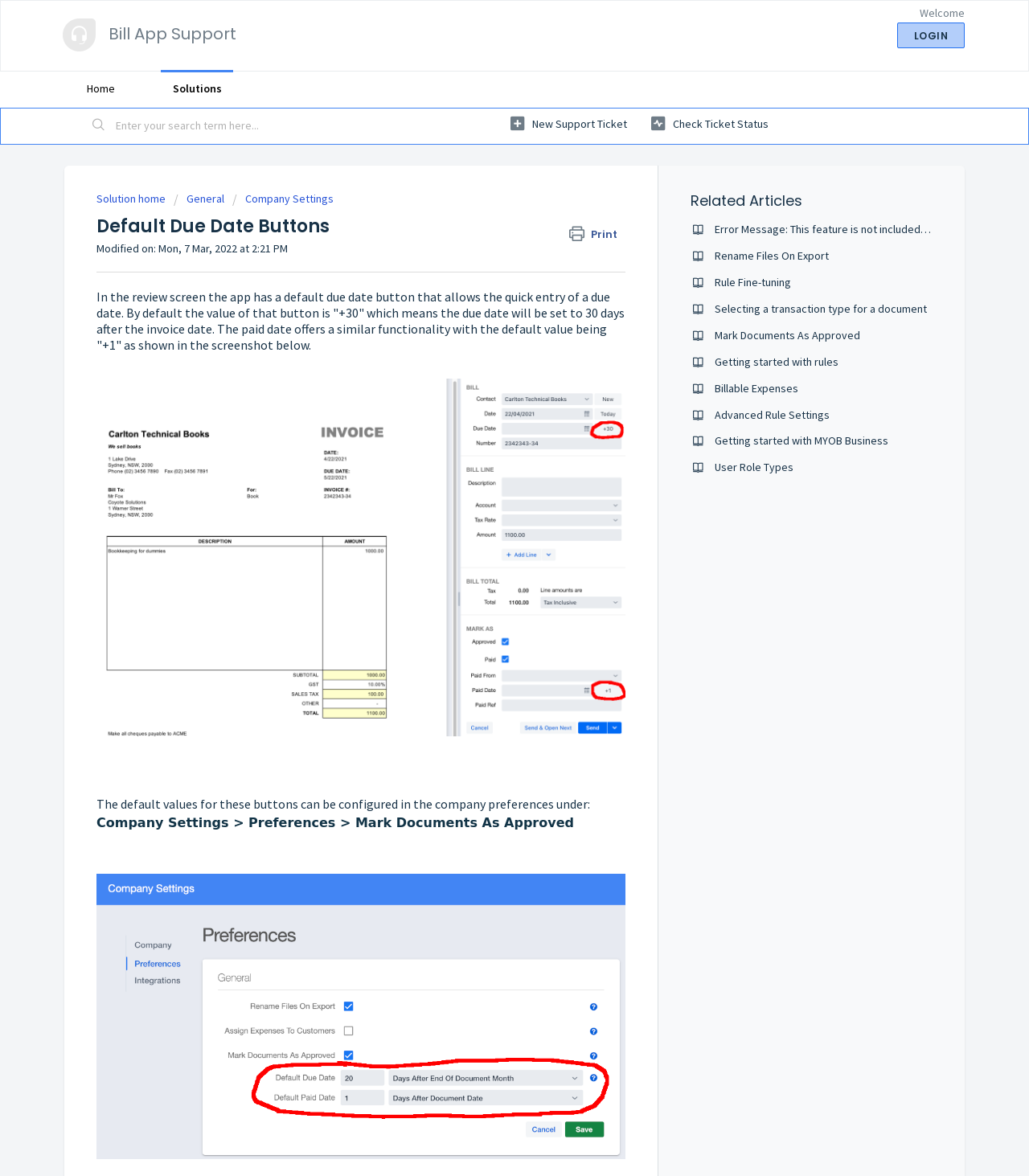Determine the bounding box coordinates of the clickable element to complete this instruction: "Search for something". Provide the coordinates in the format of four float numbers between 0 and 1, [left, top, right, bottom].

[0.088, 0.094, 0.105, 0.121]